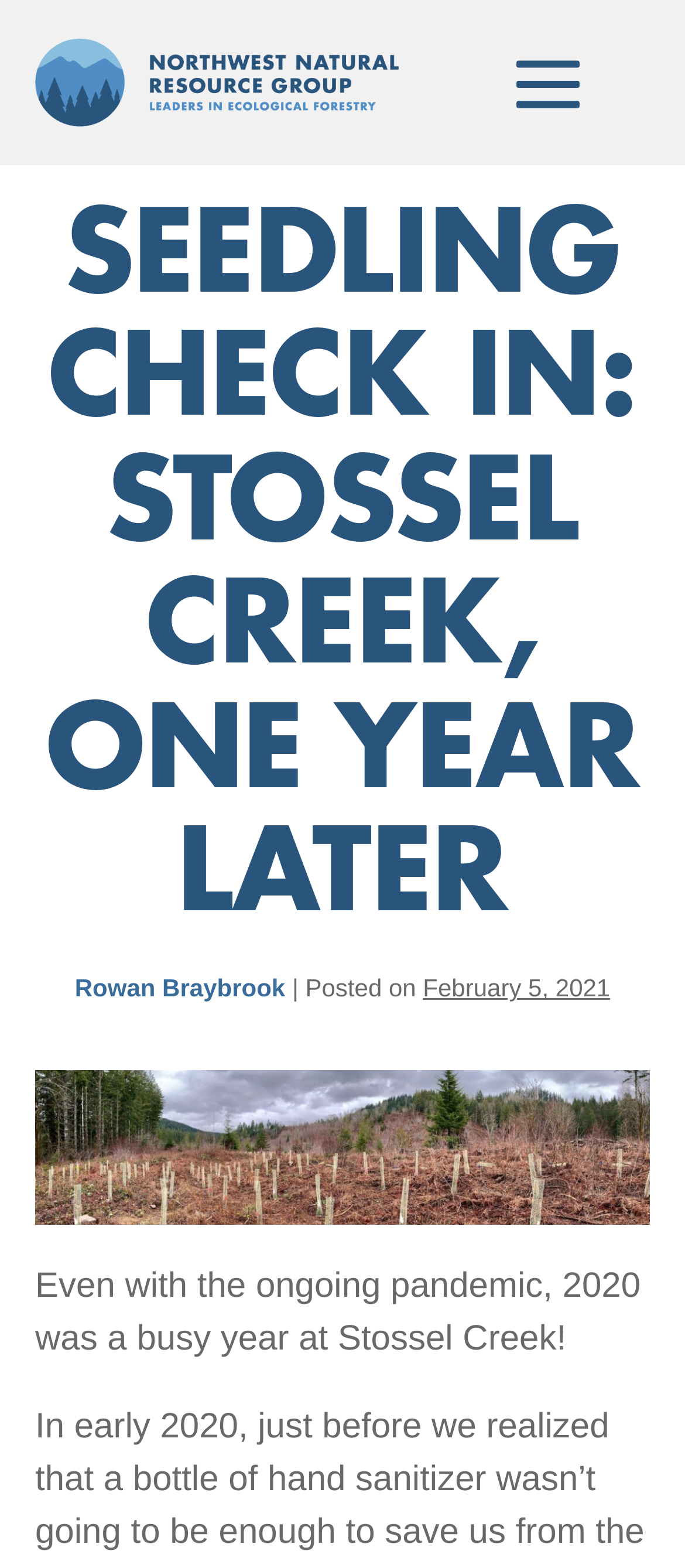Determine and generate the text content of the webpage's headline.

SEEDLING CHECK IN: STOSSEL CREEK, ONE YEAR LATER